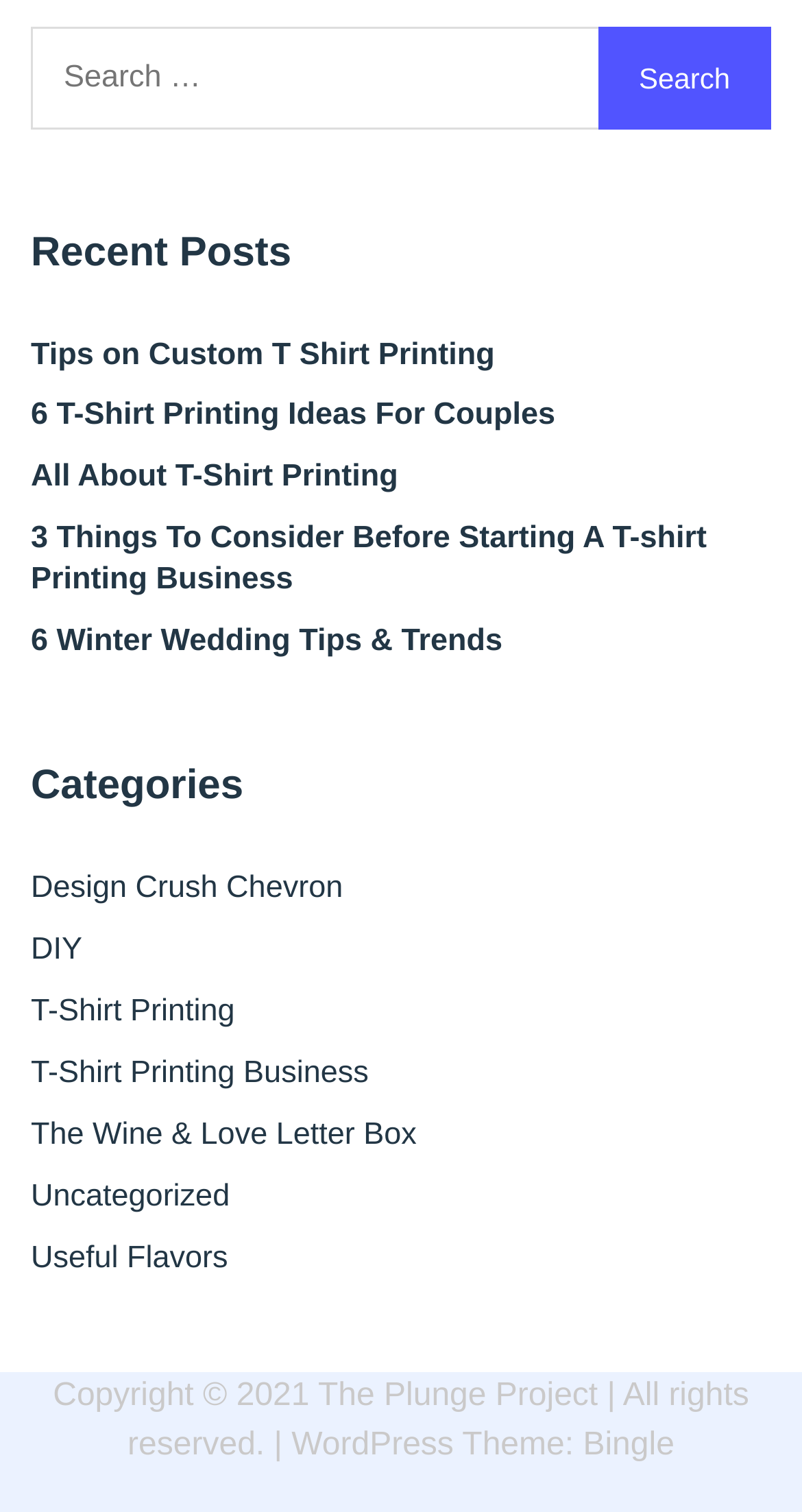Pinpoint the bounding box coordinates of the clickable element needed to complete the instruction: "Explore the category of T-Shirt Printing". The coordinates should be provided as four float numbers between 0 and 1: [left, top, right, bottom].

[0.038, 0.656, 0.962, 0.683]